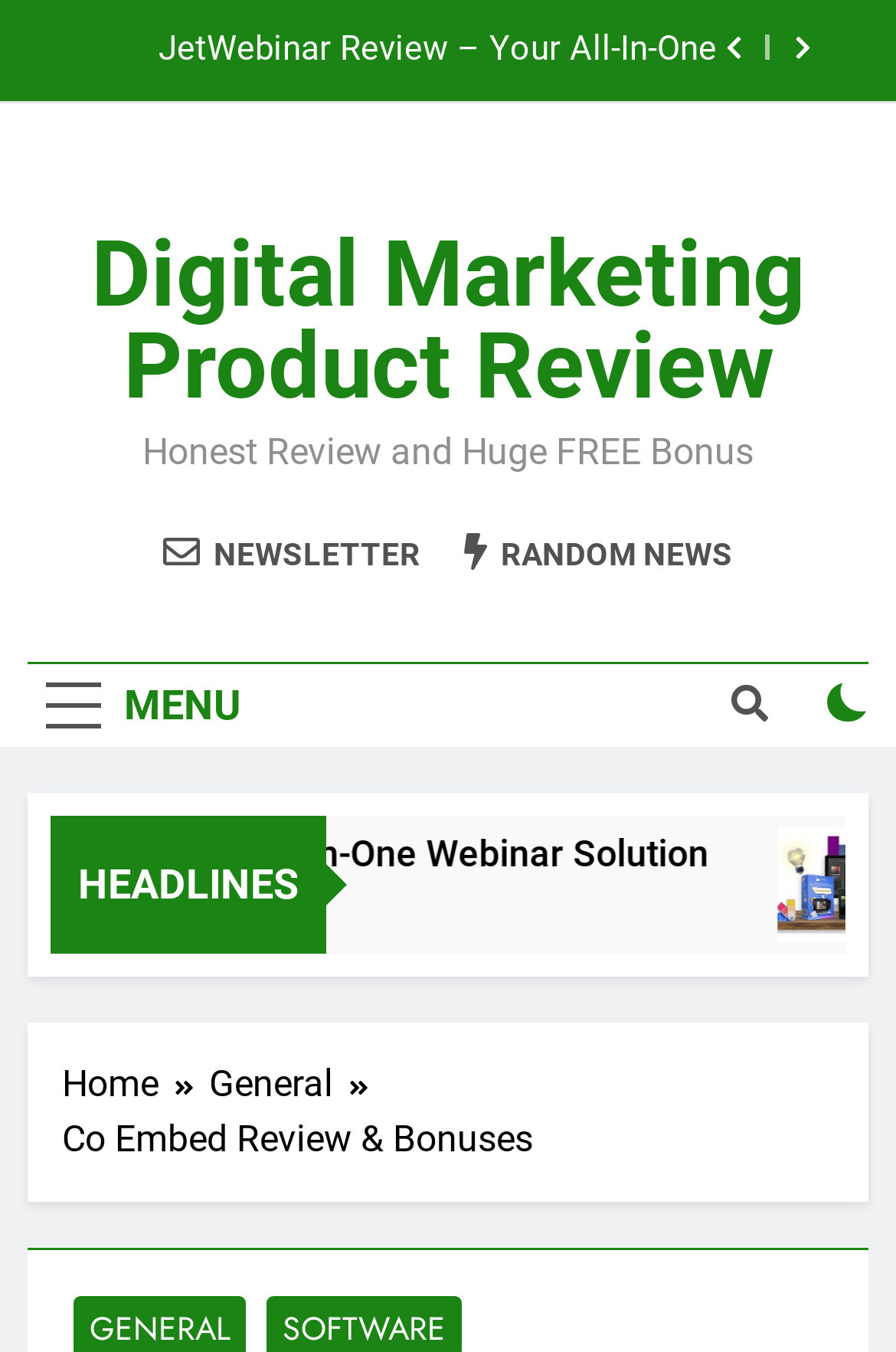Provide a brief response to the question below using one word or phrase:
What is the name of the reviewed product?

Co Embed